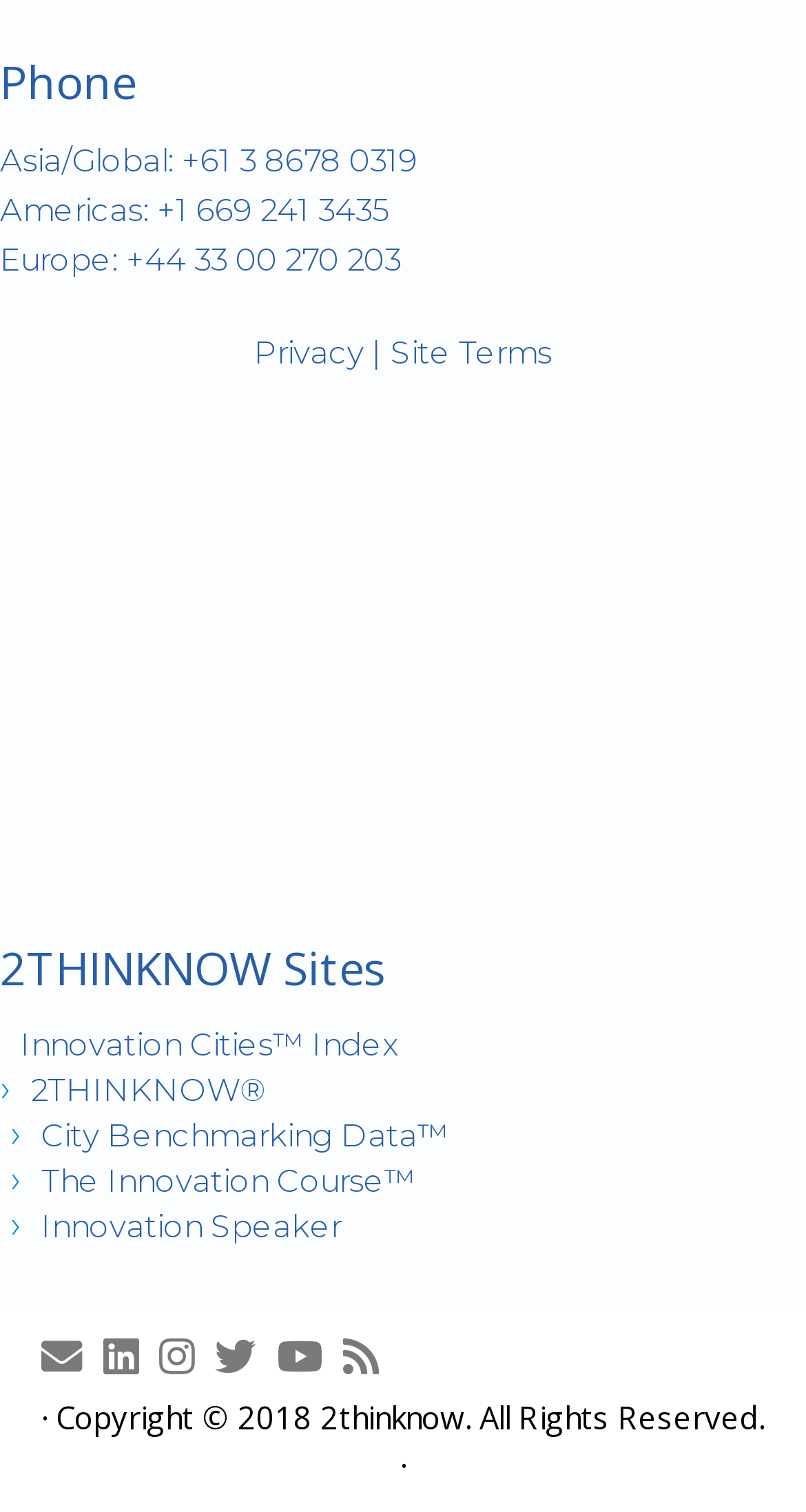Please find the bounding box coordinates of the element's region to be clicked to carry out this instruction: "Visit 2thinknow Company Site".

[0.0, 0.25, 1.0, 0.595]